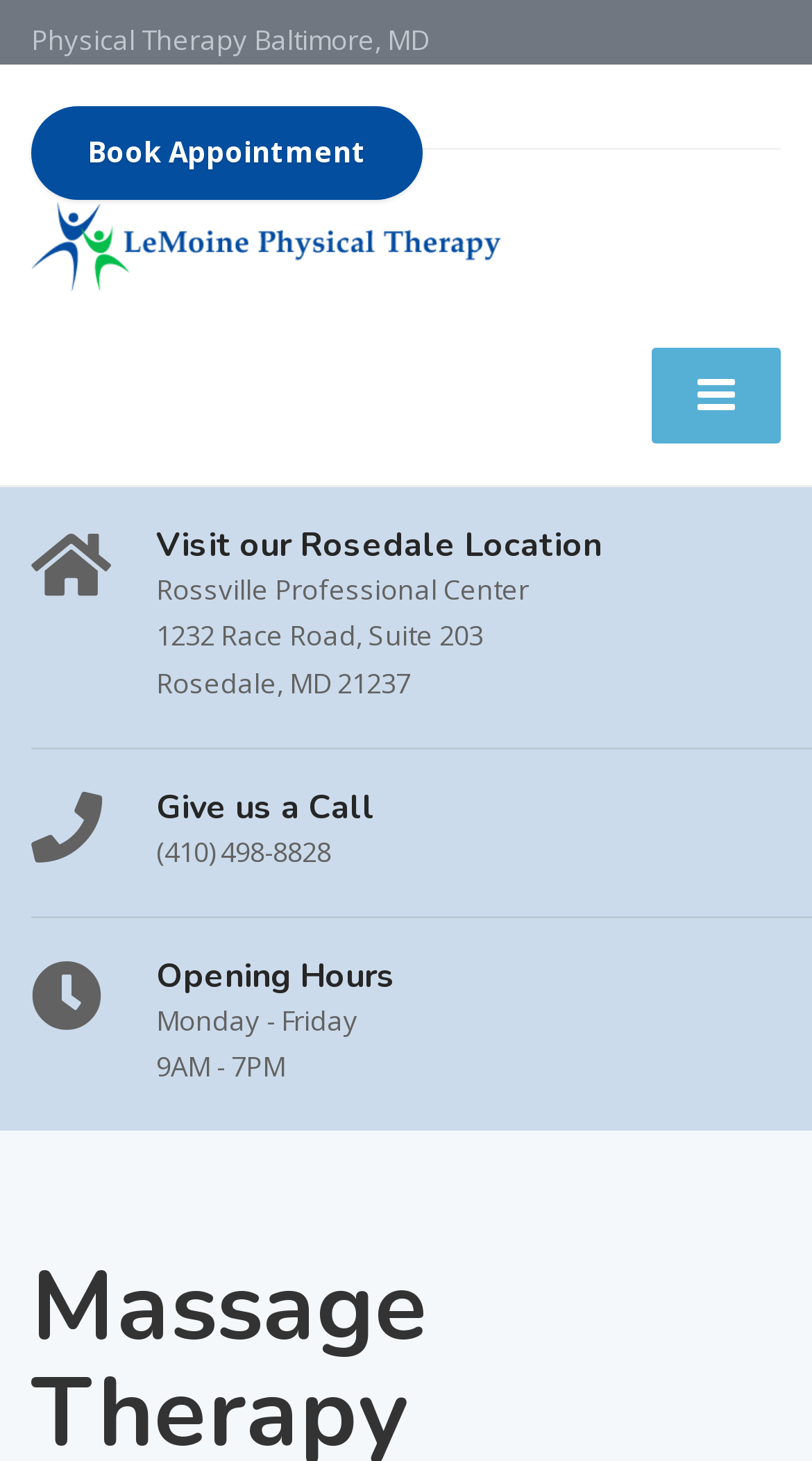Identify the bounding box for the described UI element. Provide the coordinates in (top-left x, top-left y, bottom-right x, bottom-right y) format with values ranging from 0 to 1: title="DisneyLyrics.com"

None